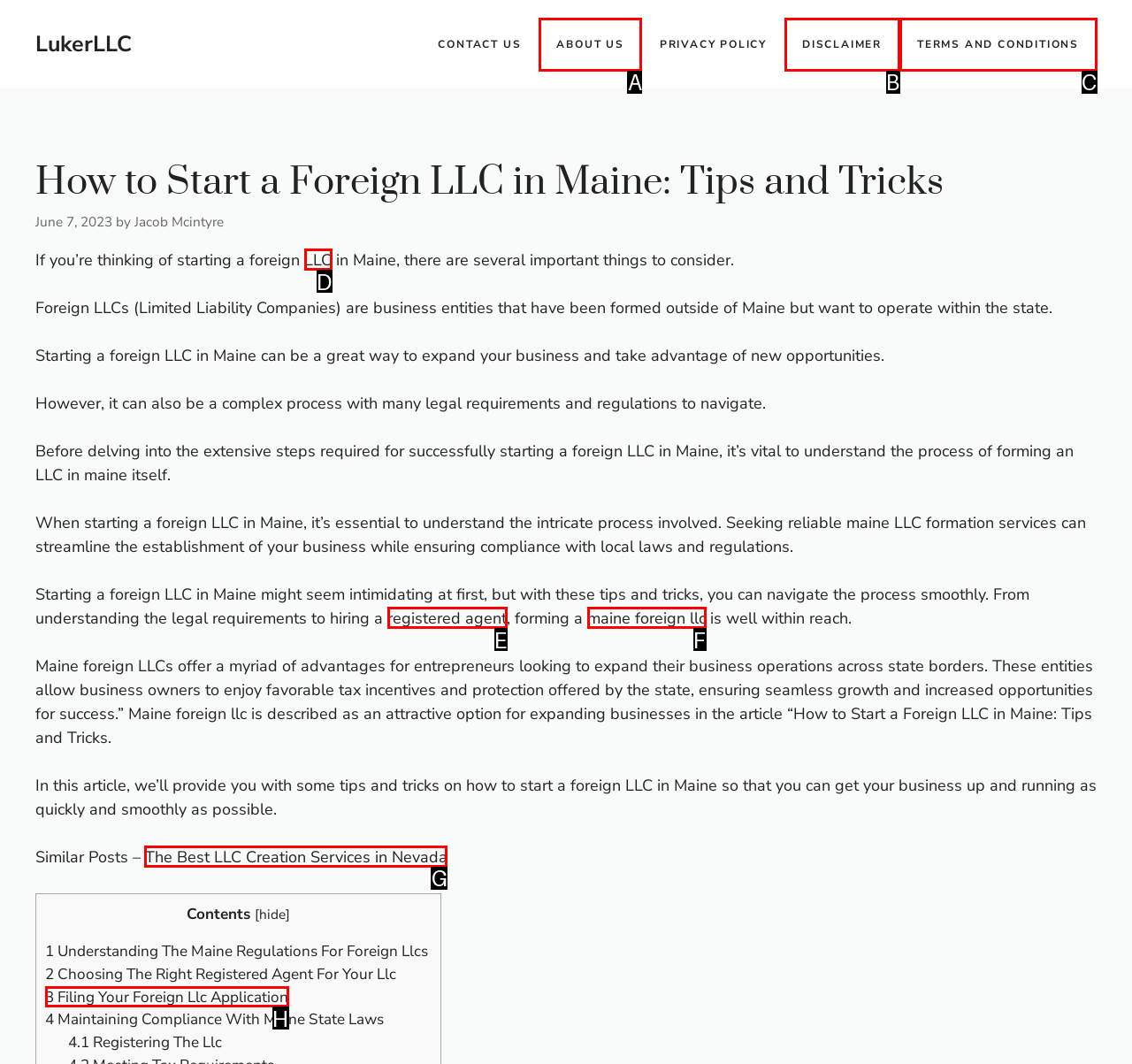Determine which element should be clicked for this task: Read about the best LLC creation services in Nevada
Answer with the letter of the selected option.

G